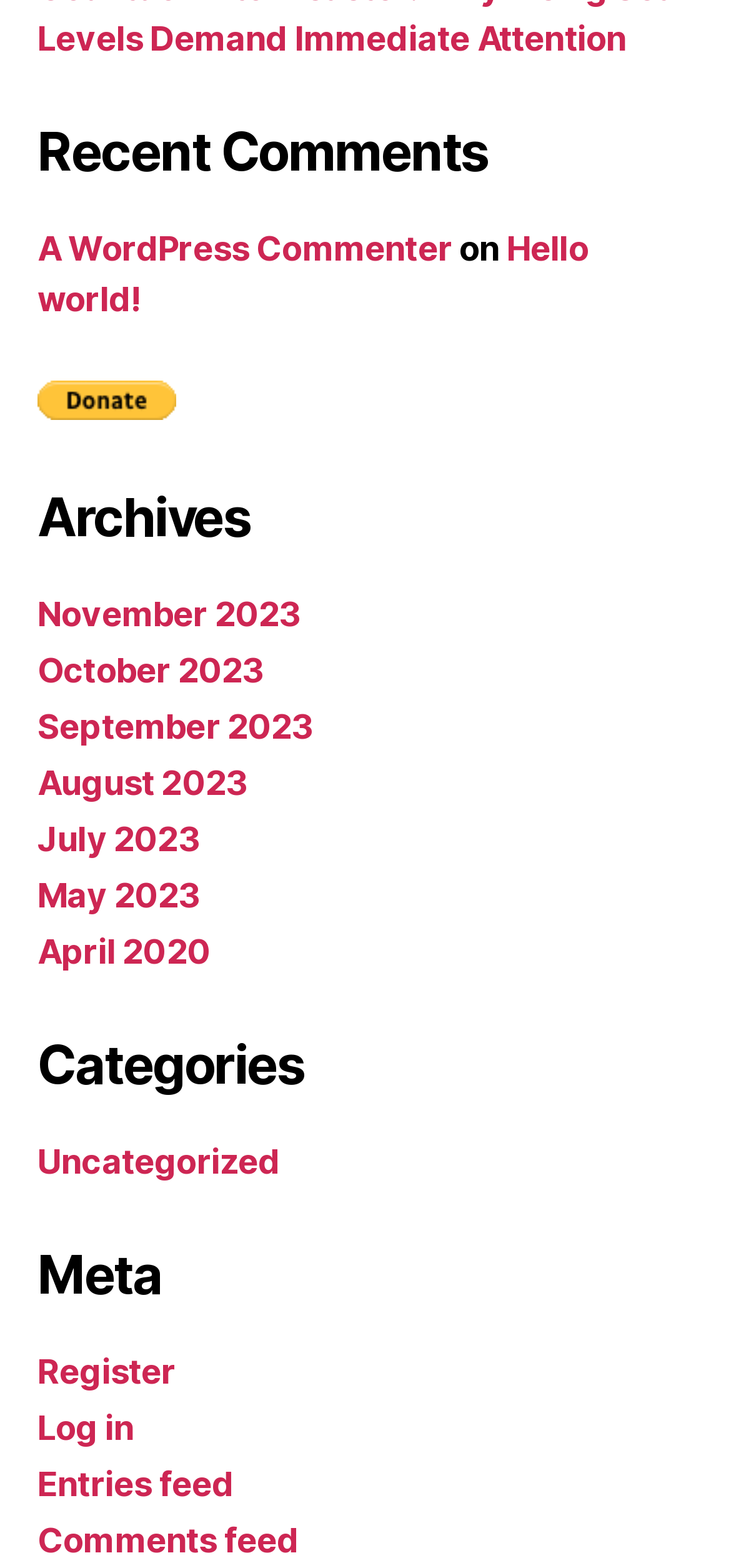Calculate the bounding box coordinates for the UI element based on the following description: "August 2023". Ensure the coordinates are four float numbers between 0 and 1, i.e., [left, top, right, bottom].

[0.051, 0.487, 0.339, 0.512]